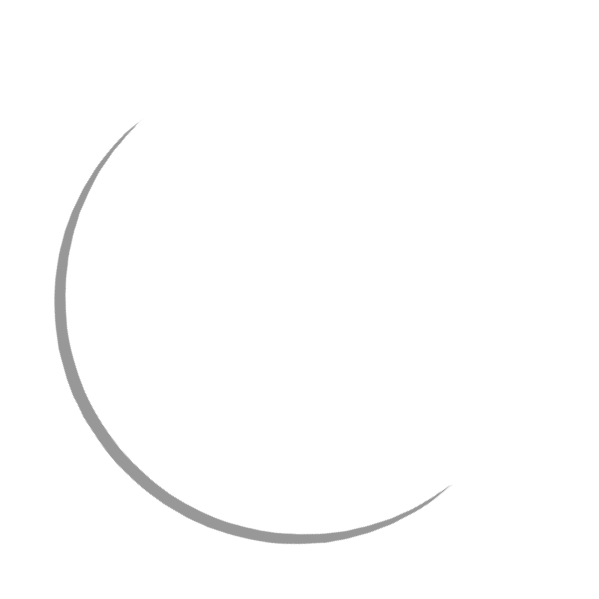What is the original price?
From the screenshot, supply a one-word or short-phrase answer.

$838.80